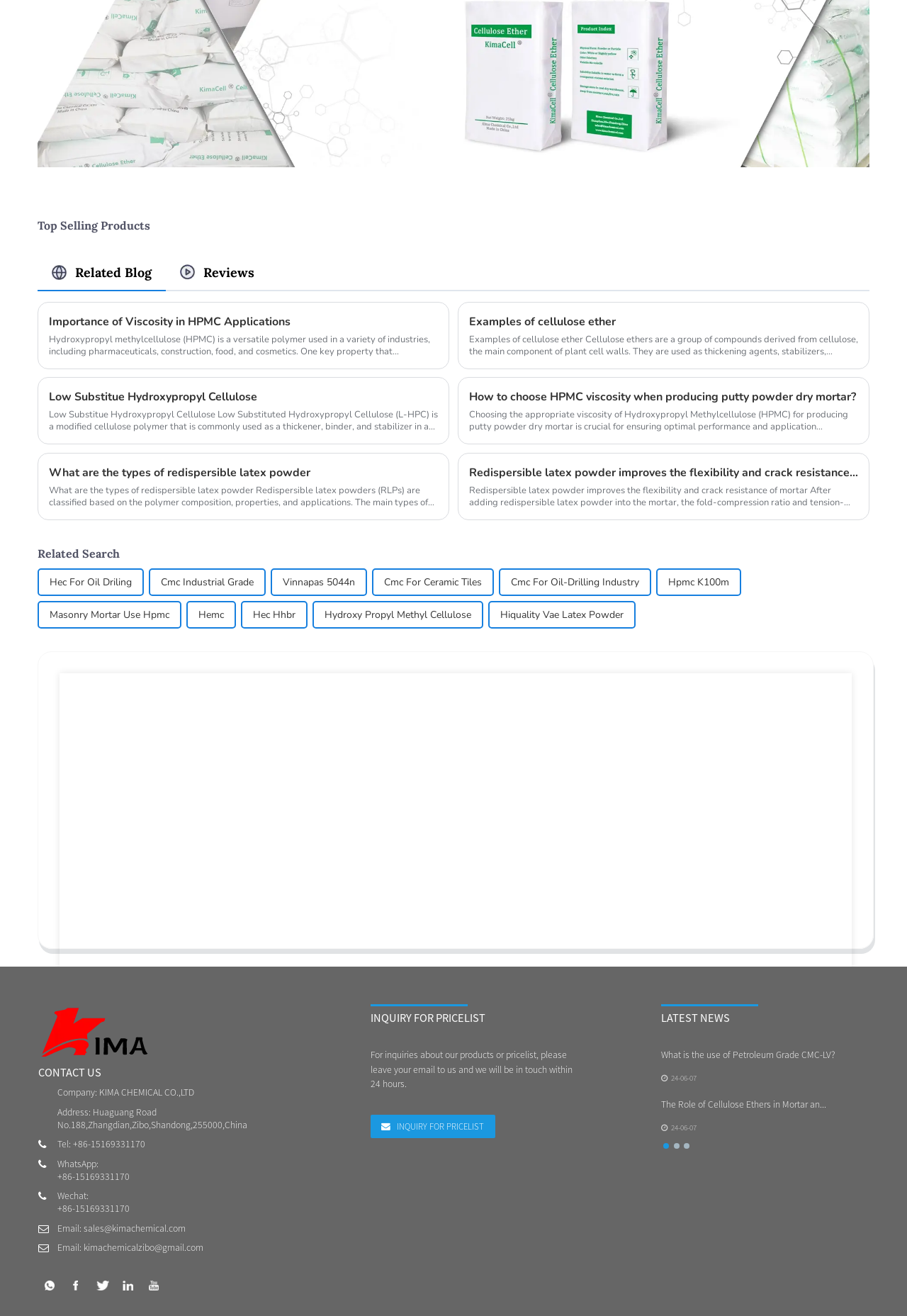Determine the bounding box coordinates of the clickable element to complete this instruction: "Check the company's address". Provide the coordinates in the format of four float numbers between 0 and 1, [left, top, right, bottom].

[0.063, 0.84, 0.273, 0.859]